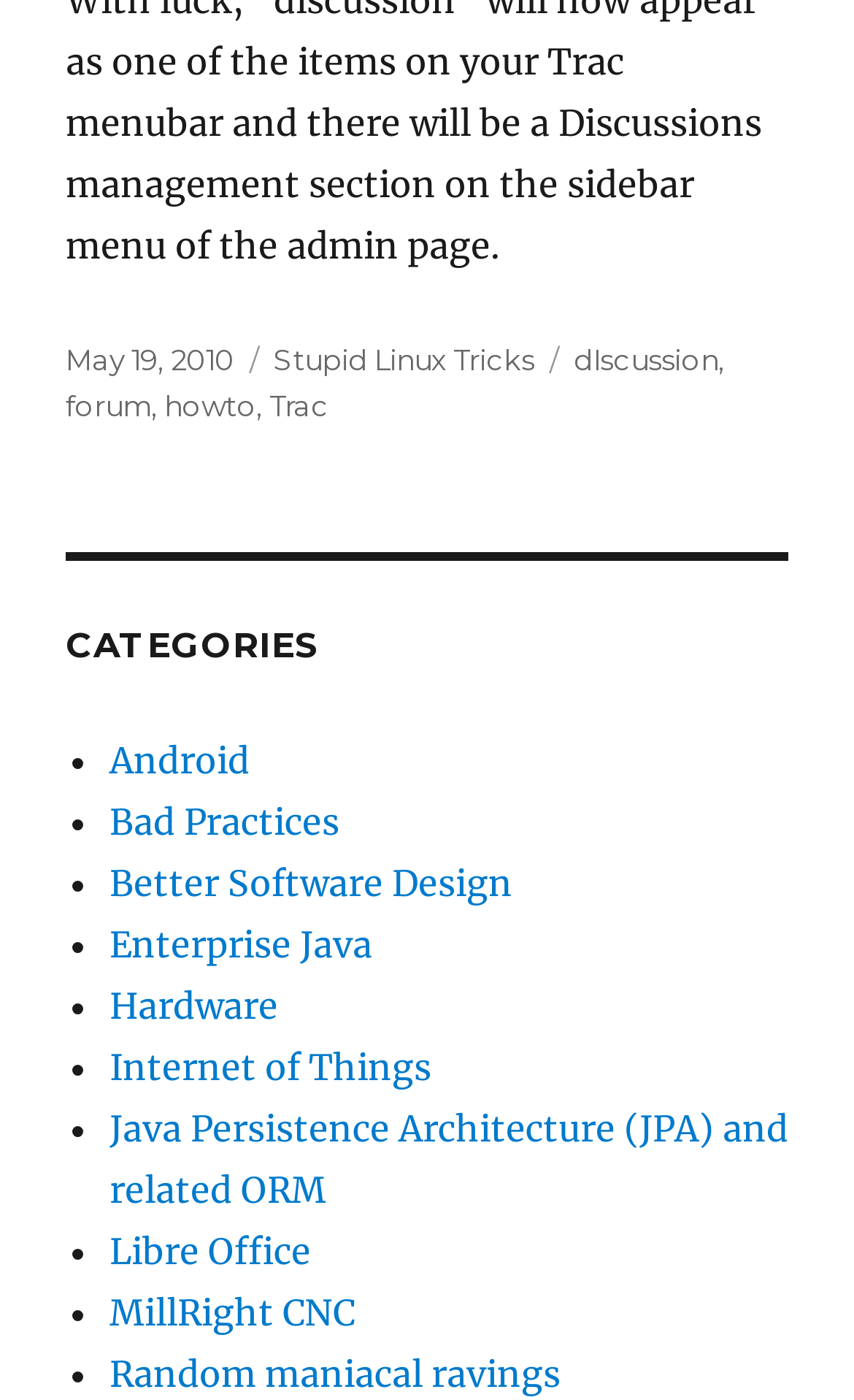Can you find the bounding box coordinates for the element to click on to achieve the instruction: "go to Stupid Linux Tricks category"?

[0.32, 0.244, 0.626, 0.269]